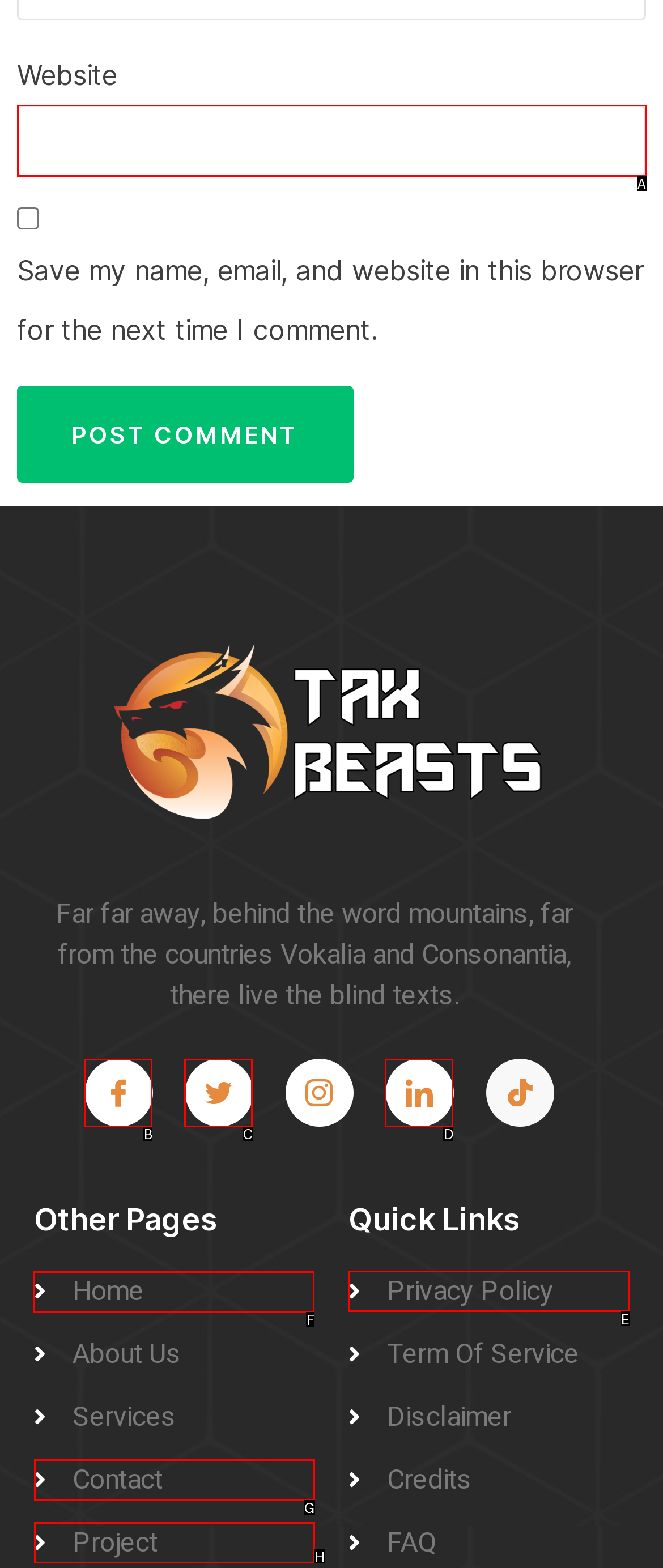Point out the specific HTML element to click to complete this task: Go to Home page Reply with the letter of the chosen option.

F